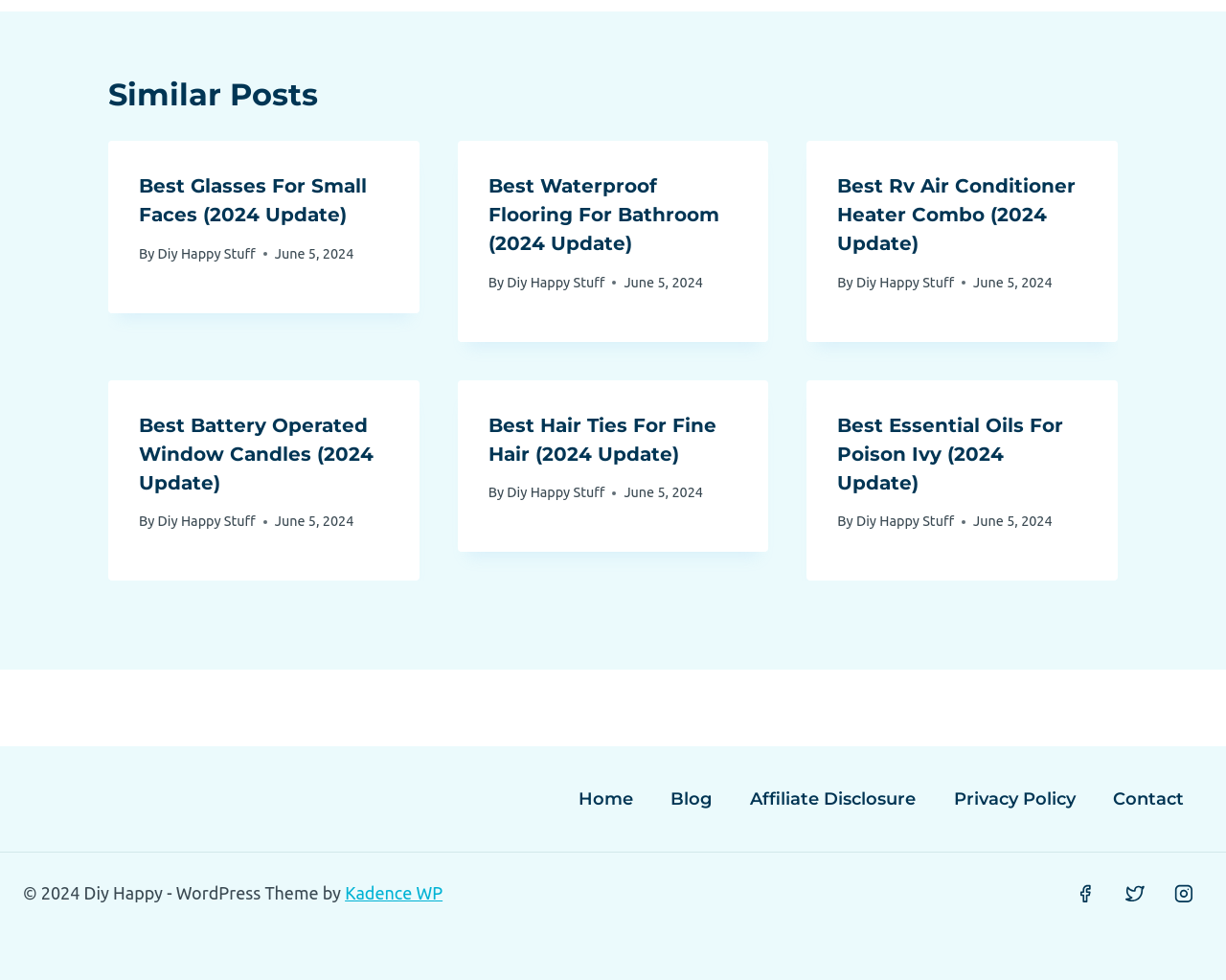Please determine the bounding box coordinates for the UI element described as: "Privacy Policy".

[0.762, 0.843, 0.893, 0.882]